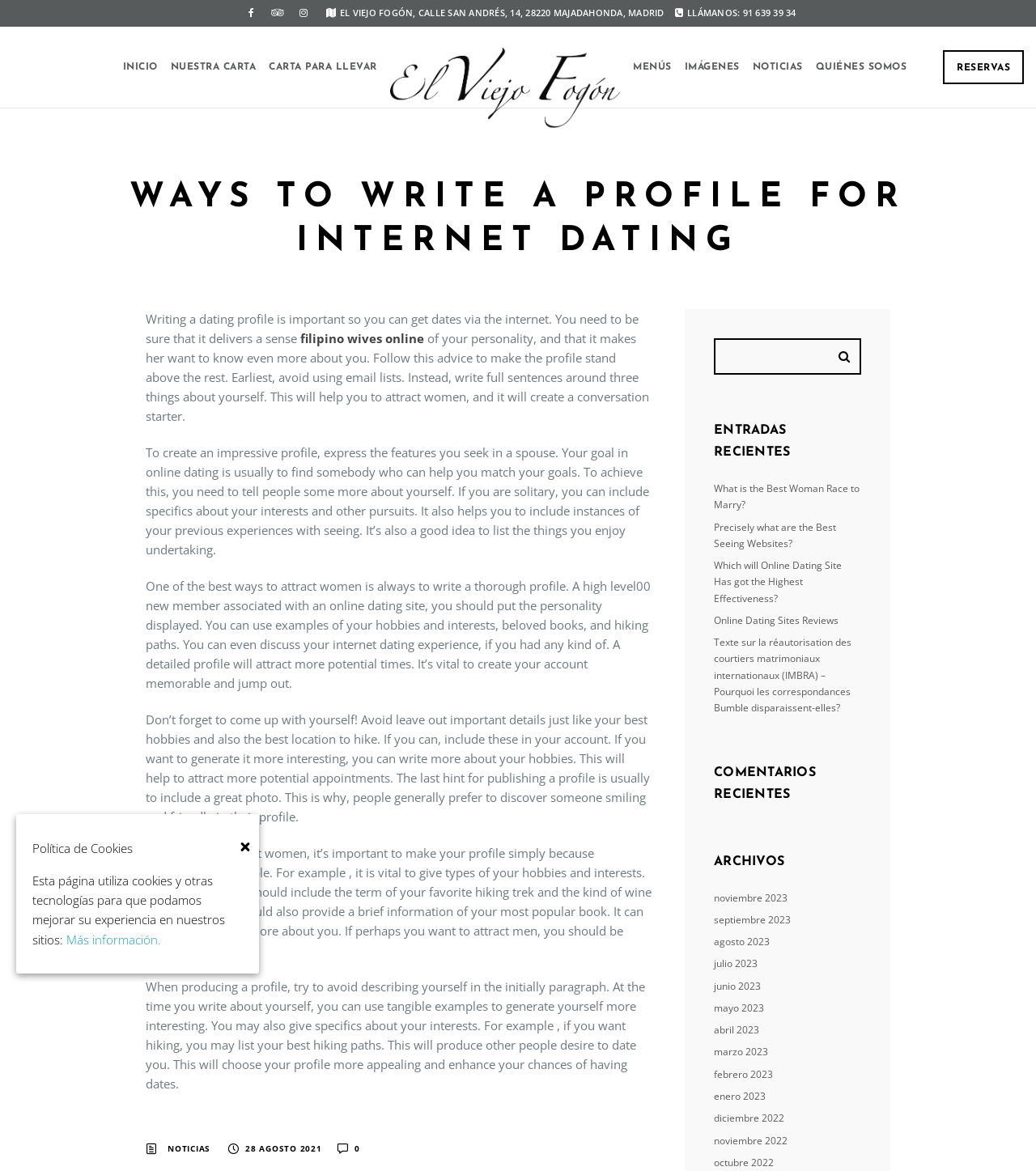Using the provided description: "alt="logo"", find the bounding box coordinates of the corresponding UI element. The output should be four float numbers between 0 and 1, in the format [left, top, right, bottom].

[0.376, 0.023, 0.599, 0.092]